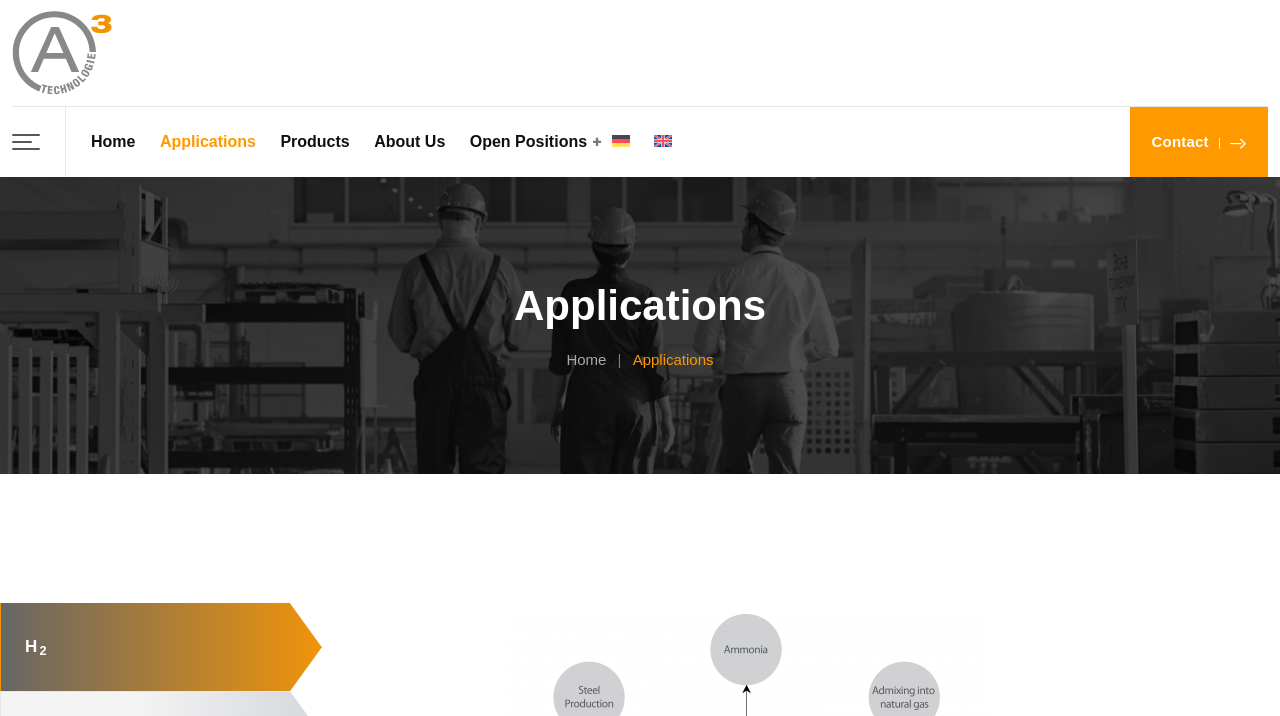Provide the bounding box for the UI element matching this description: "parent_node: About us aria-label="button"".

[0.009, 0.149, 0.052, 0.247]